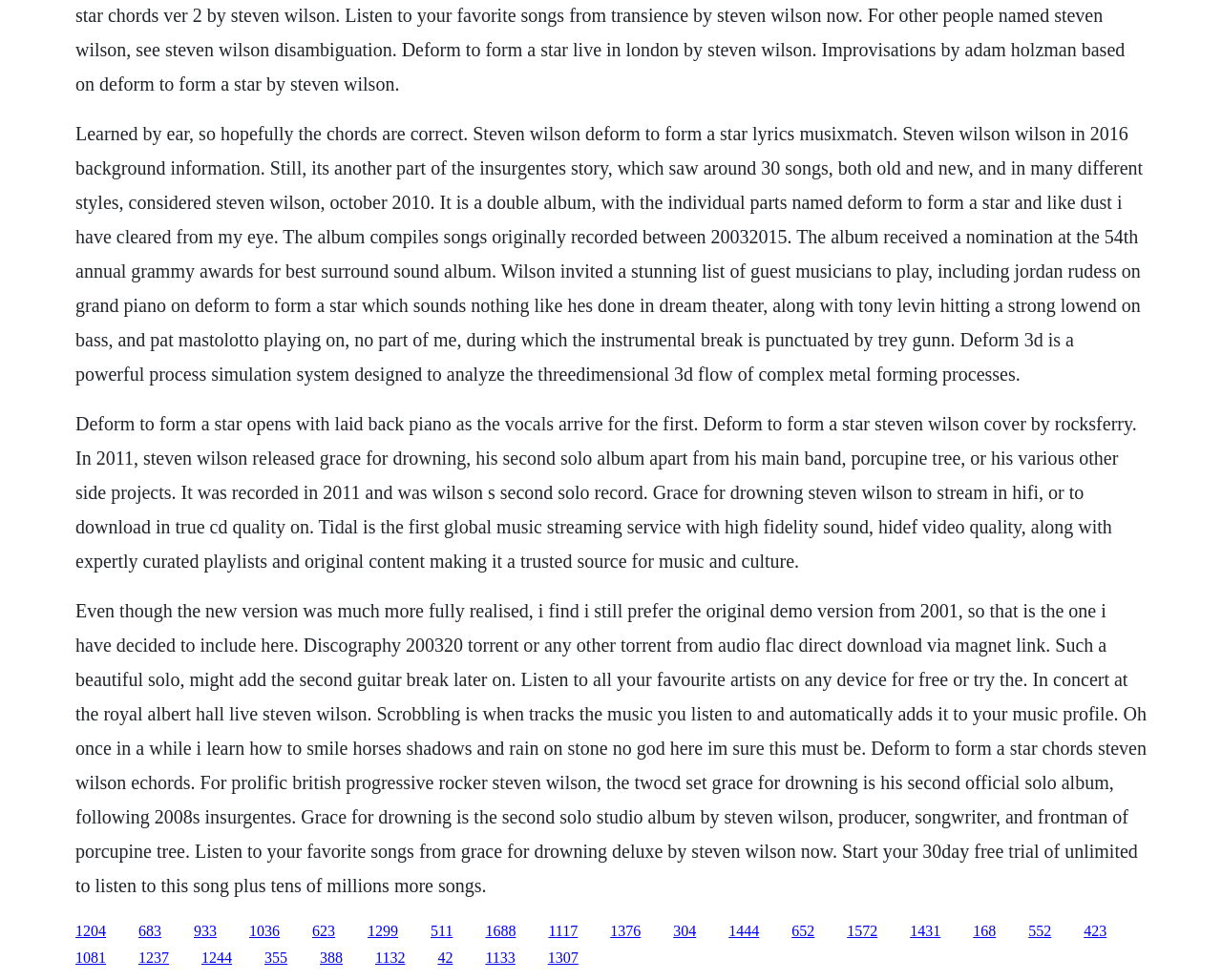Please locate the UI element described by "1117" and provide its bounding box coordinates.

[0.449, 0.941, 0.473, 0.958]